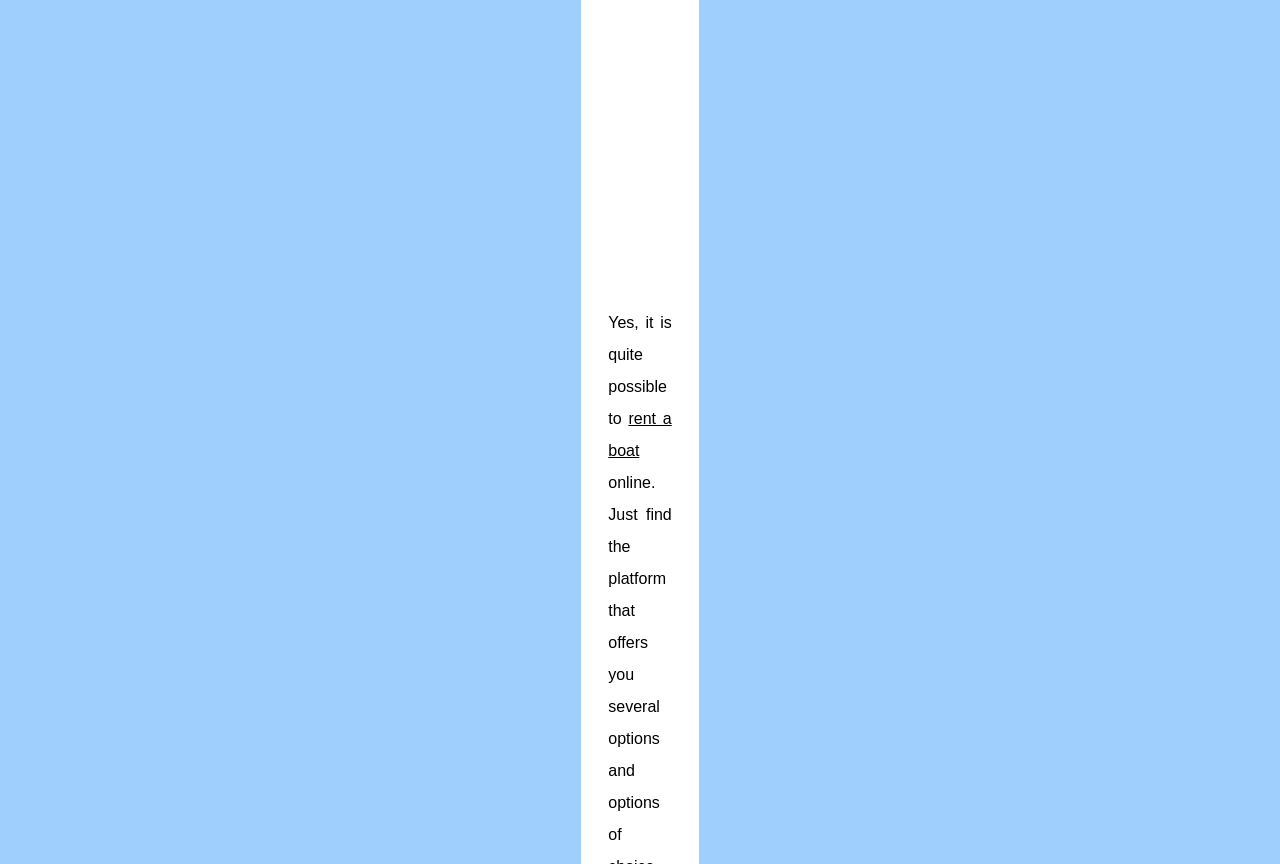Calculate the bounding box coordinates of the UI element given the description: "Relax holiday".

[0.742, 0.778, 0.961, 0.821]